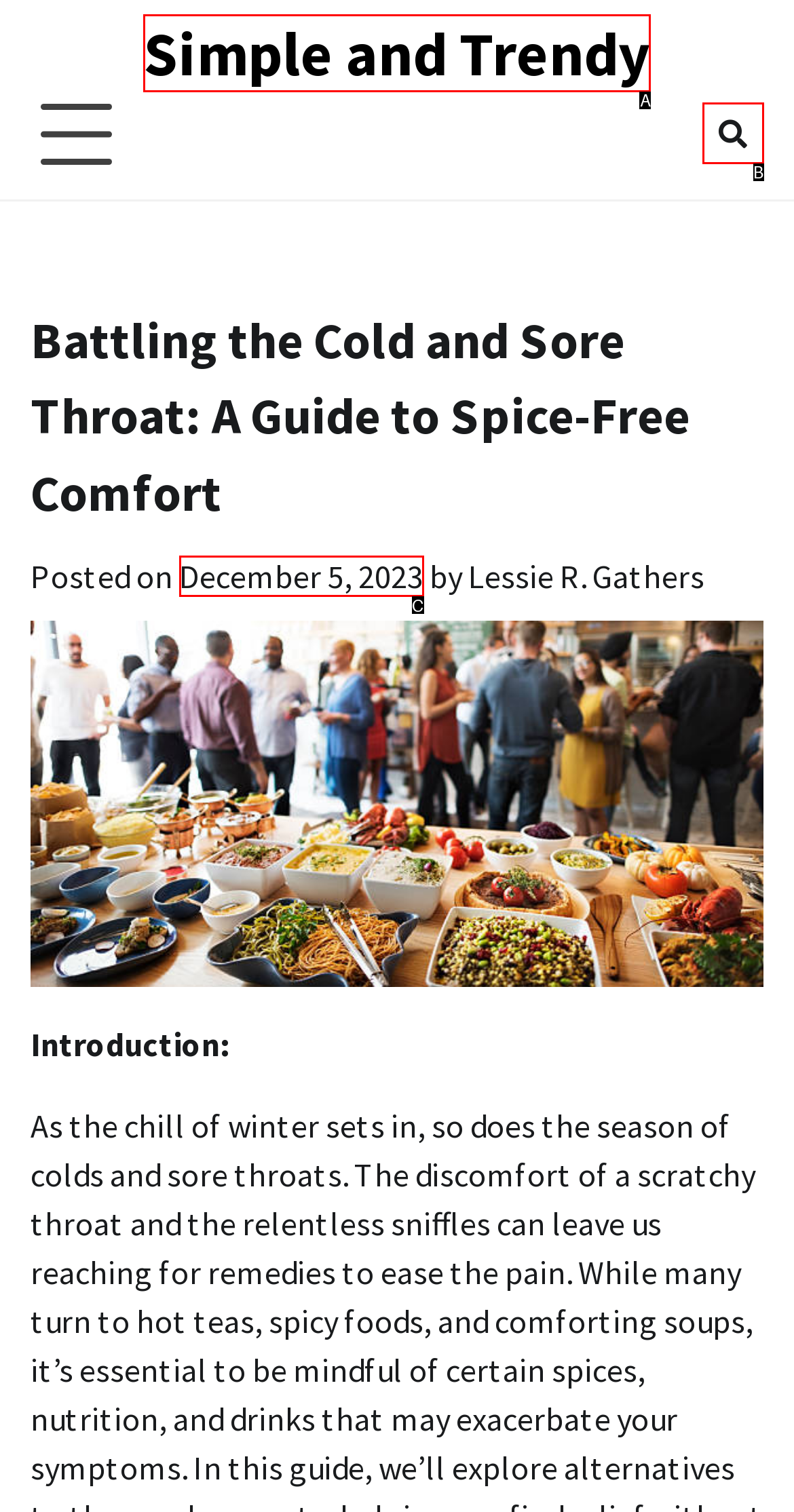Tell me which one HTML element best matches the description: title="Search"
Answer with the option's letter from the given choices directly.

B